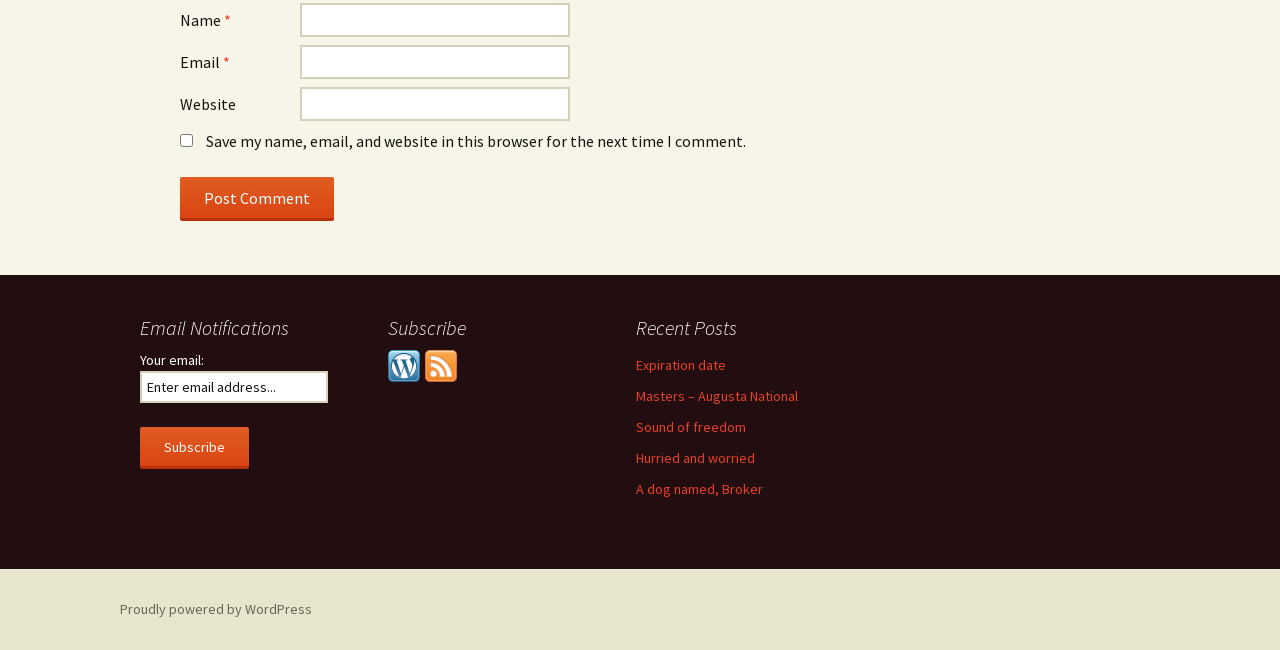Pinpoint the bounding box coordinates for the area that should be clicked to perform the following instruction: "View recent posts".

[0.497, 0.538, 0.644, 0.777]